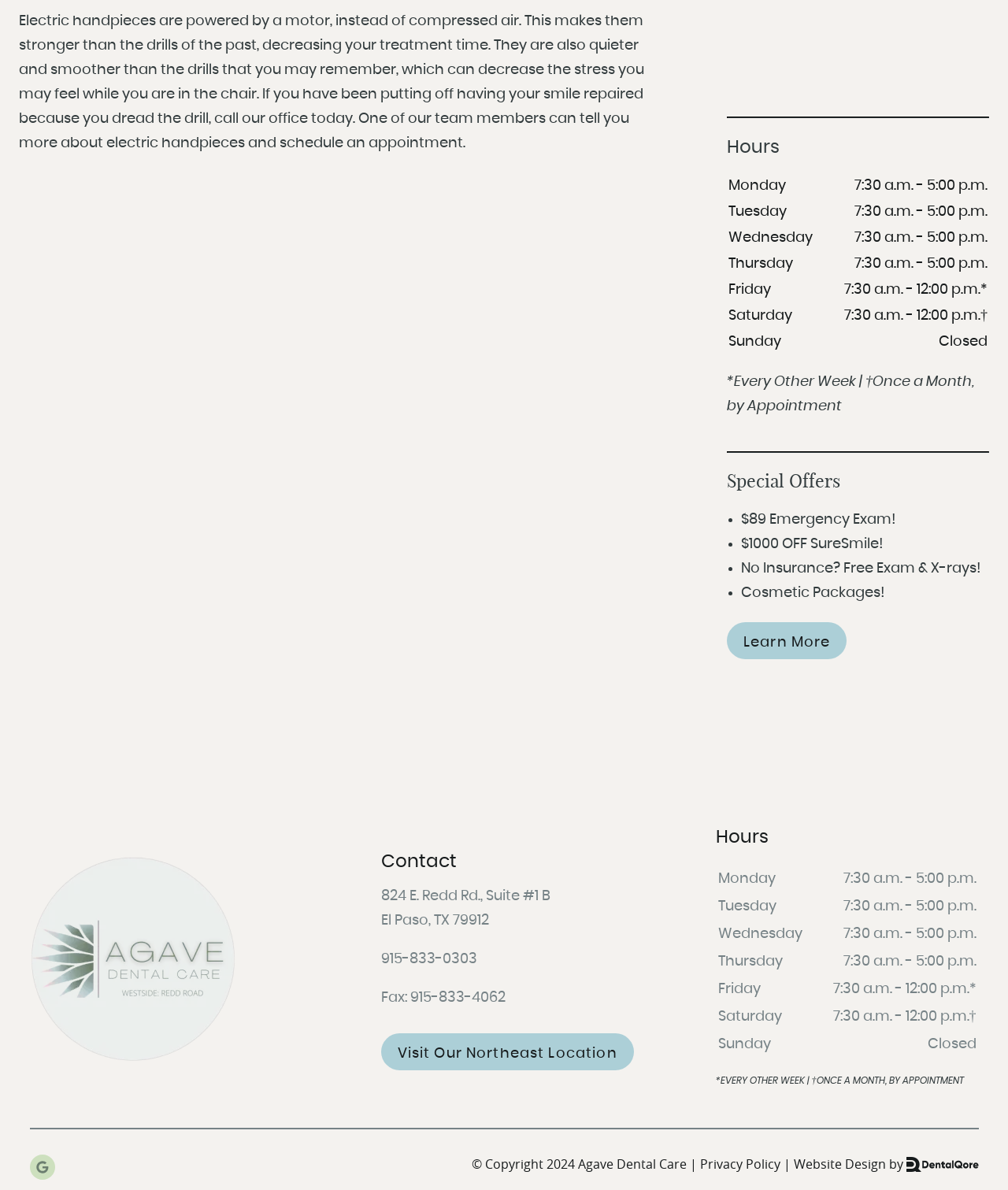What is the special offer for emergency exams?
Look at the image and construct a detailed response to the question.

The special offer for emergency exams is mentioned in the list of special offers under the 'Special Offers' heading, which is located at the bottom of the webpage. The list includes several offers, and one of them is an emergency exam for $89.